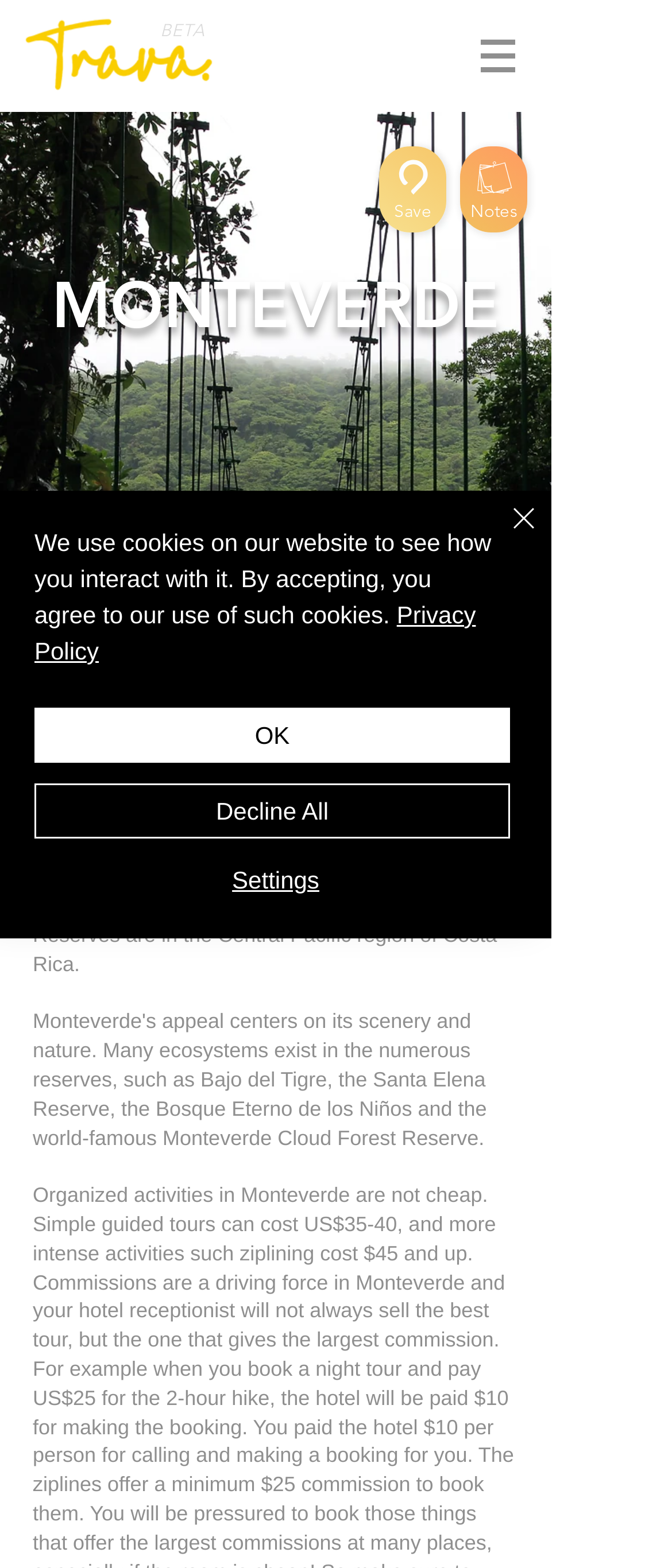Give a complete and precise description of the webpage's appearance.

The webpage is about Monteverde and Santa Elena Cloud Forest Reserves in Costa Rica, focusing on their natural scenery. At the top left, there is a logo image "TRAVA V2 Yellow Text.png" with a link. Next to it, there is a "BETA" heading with a link. 

On the top right, there is a navigation menu labeled "Site" with a button that has a popup menu. Below it, there are three buttons: "Save", "Notes" with a popup menu, and an image.

The main content starts with a heading "MONTEVERDE" followed by another heading "Central + Caribbean > Costa Rica" which contains two links: "Central + Caribbean" and "Costa Rica". 

Below these headings, there is a paragraph of text describing Monteverde and Santa Elena Cloud Forest Reserves. 

At the bottom of the page, there is an alert box with a message about using cookies on the website. The alert box contains a link to "Privacy Policy" and three buttons: "OK", "Decline All", and "Settings". There is also a "Close" button with an image at the top right corner of the alert box.